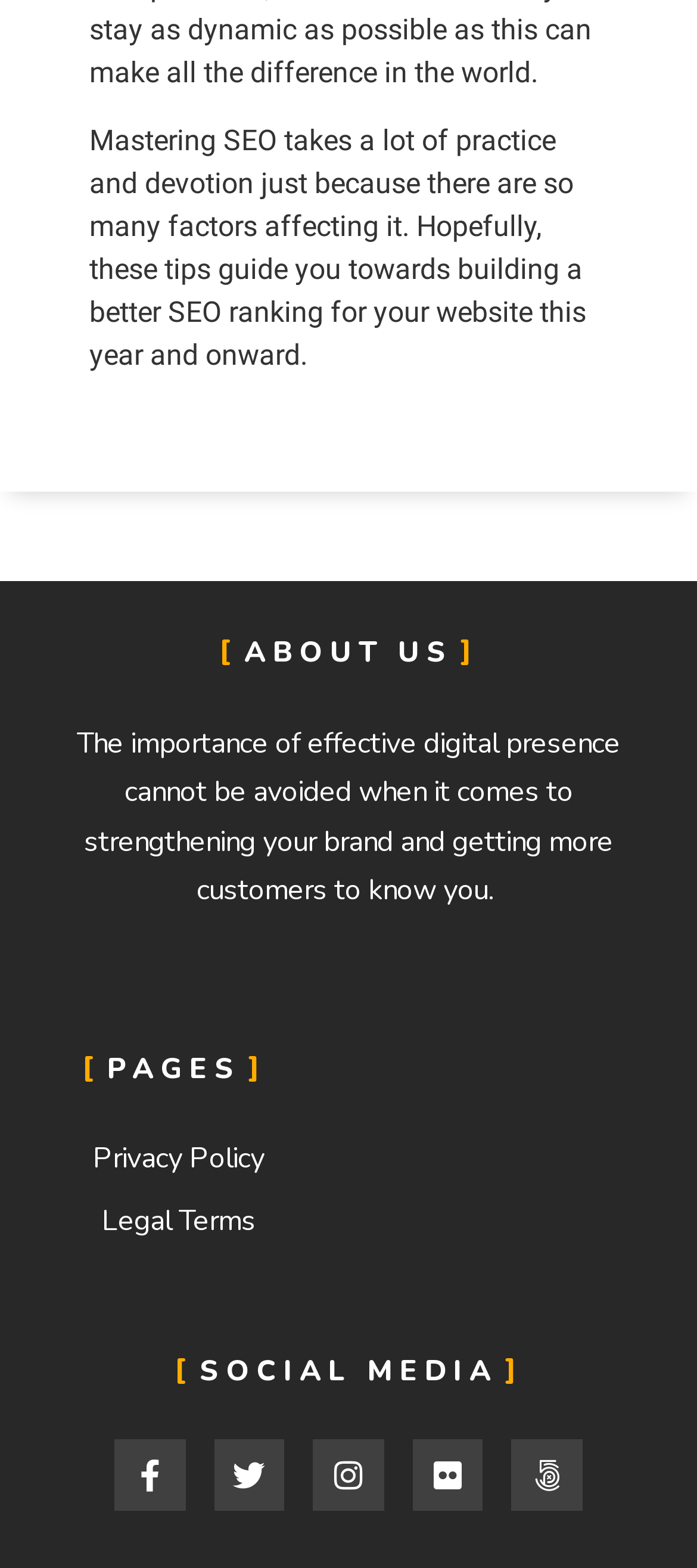What is the second link under PAGES?
Look at the image and answer with only one word or phrase.

Legal Terms